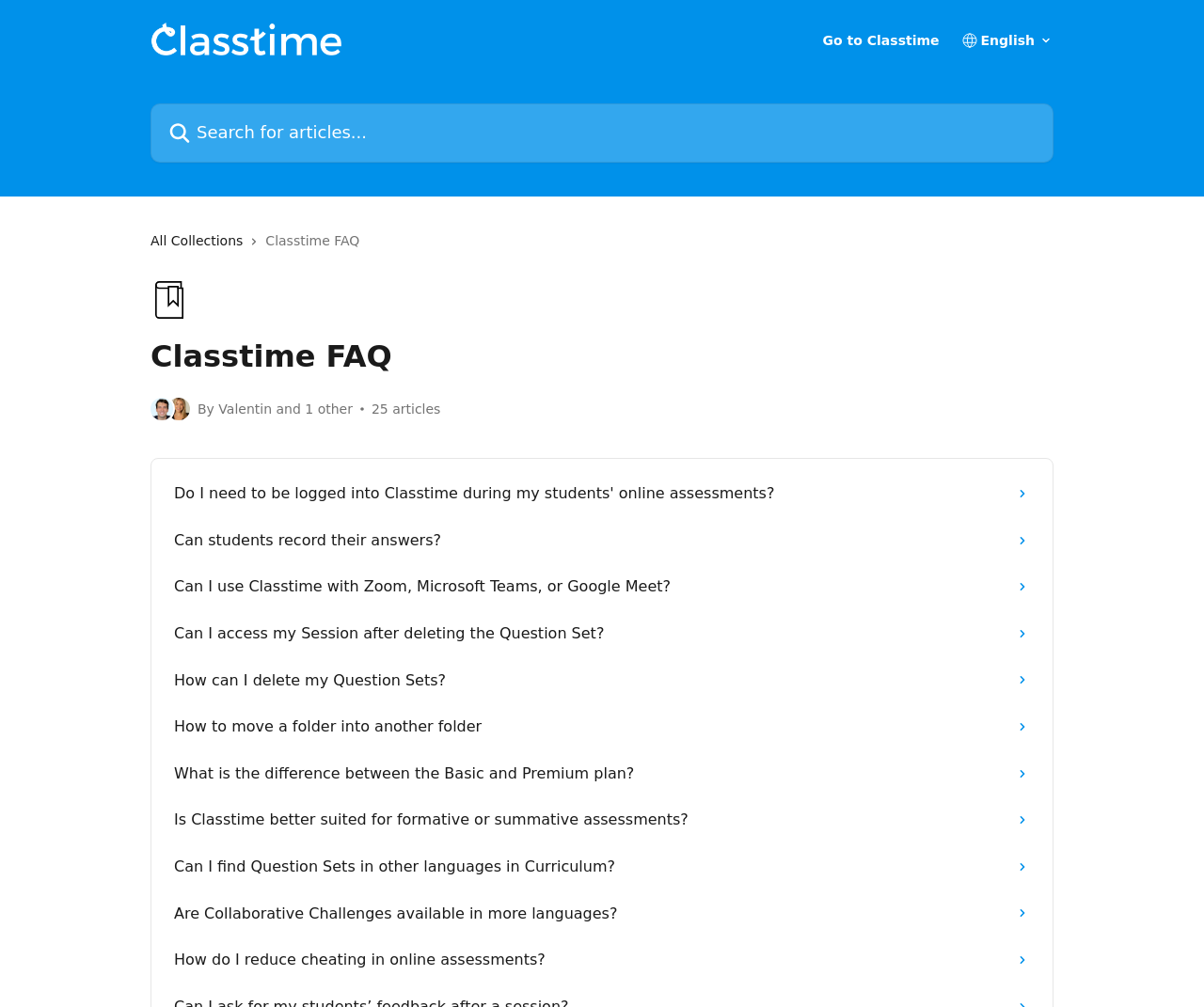Please identify the bounding box coordinates of the clickable region that I should interact with to perform the following instruction: "Search for articles". The coordinates should be expressed as four float numbers between 0 and 1, i.e., [left, top, right, bottom].

[0.125, 0.103, 0.875, 0.161]